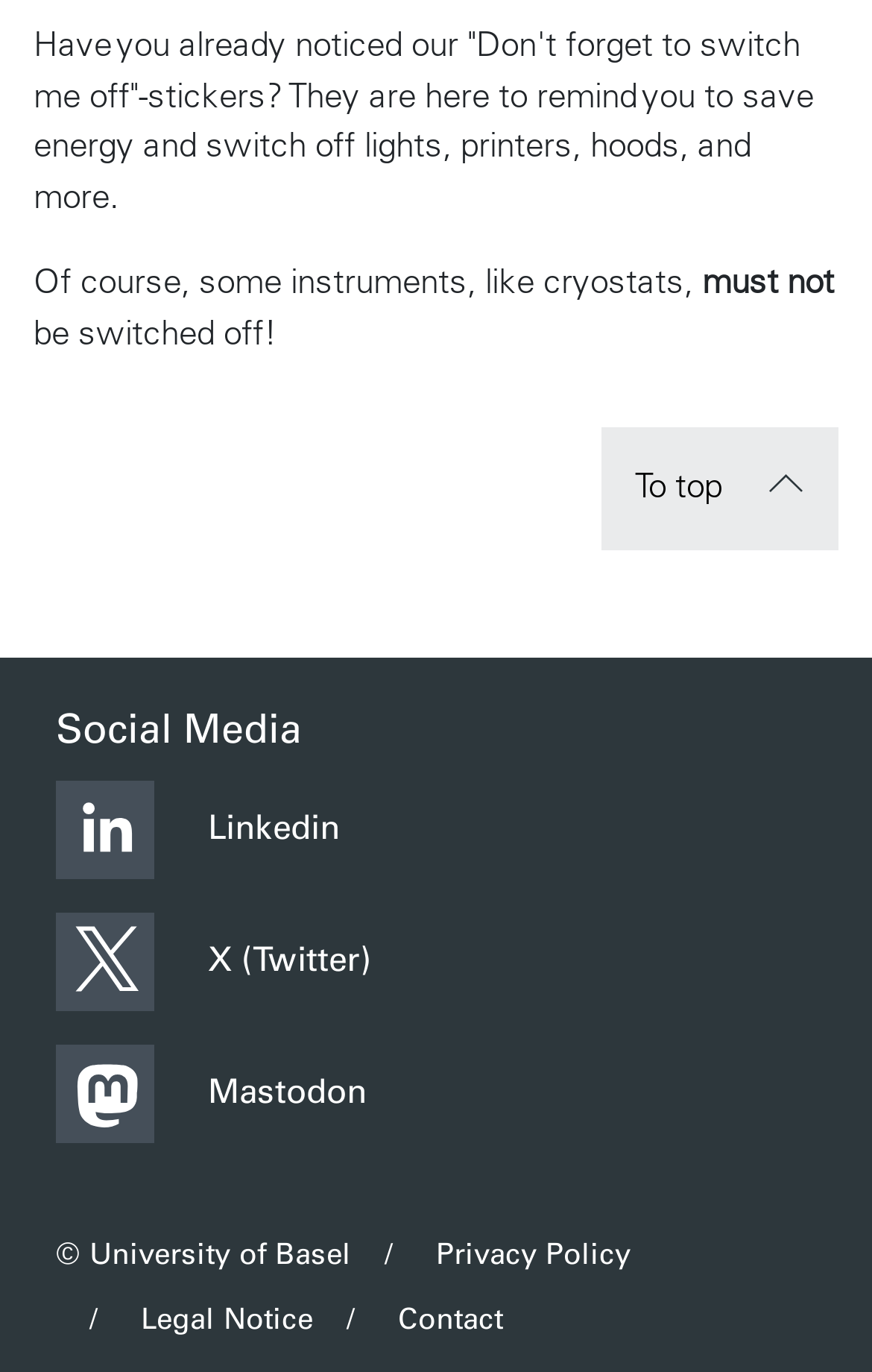Please identify the bounding box coordinates of the element's region that needs to be clicked to fulfill the following instruction: "View University of Basel". The bounding box coordinates should consist of four float numbers between 0 and 1, i.e., [left, top, right, bottom].

[0.064, 0.891, 0.403, 0.938]